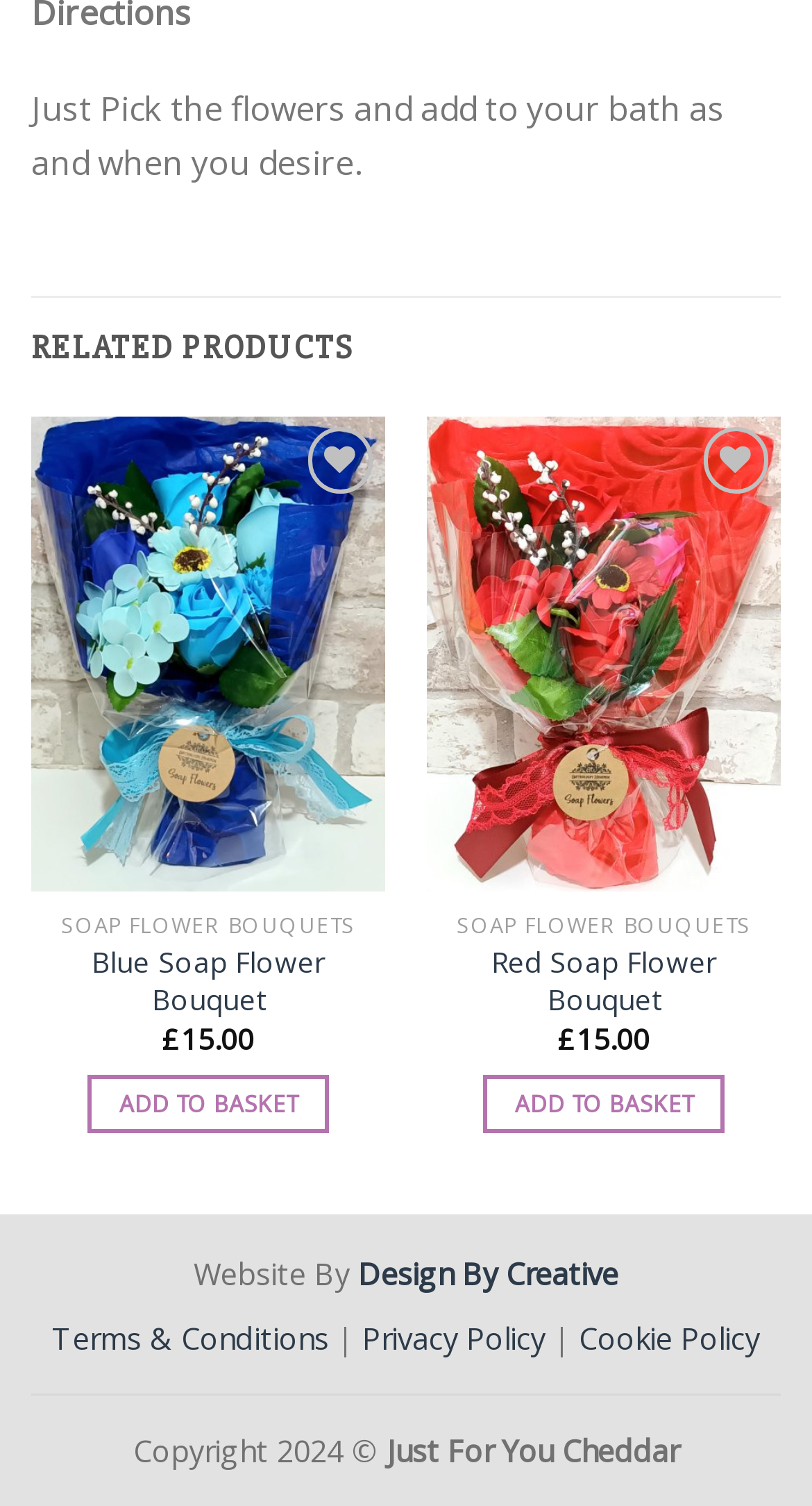What is the name of the gift shop that sells the soap flower bouquets?
Analyze the screenshot and provide a detailed answer to the question.

I found the name of the gift shop by looking at the static text 'Just For You Cheddar' at the bottom of the webpage, which is part of the copyright information.